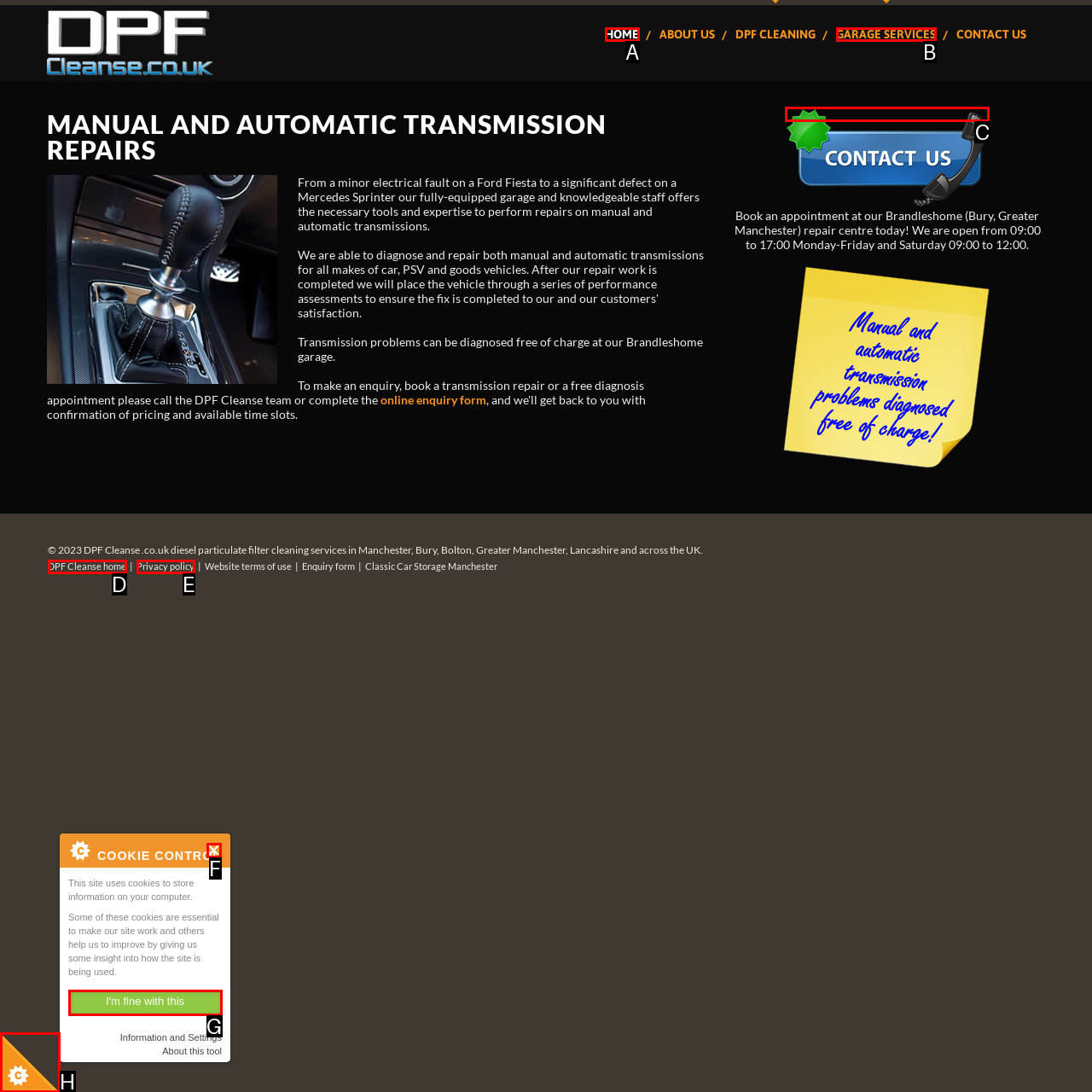From the given options, indicate the letter that corresponds to the action needed to complete this task: Contact the DPF Cleanse team. Respond with only the letter.

C